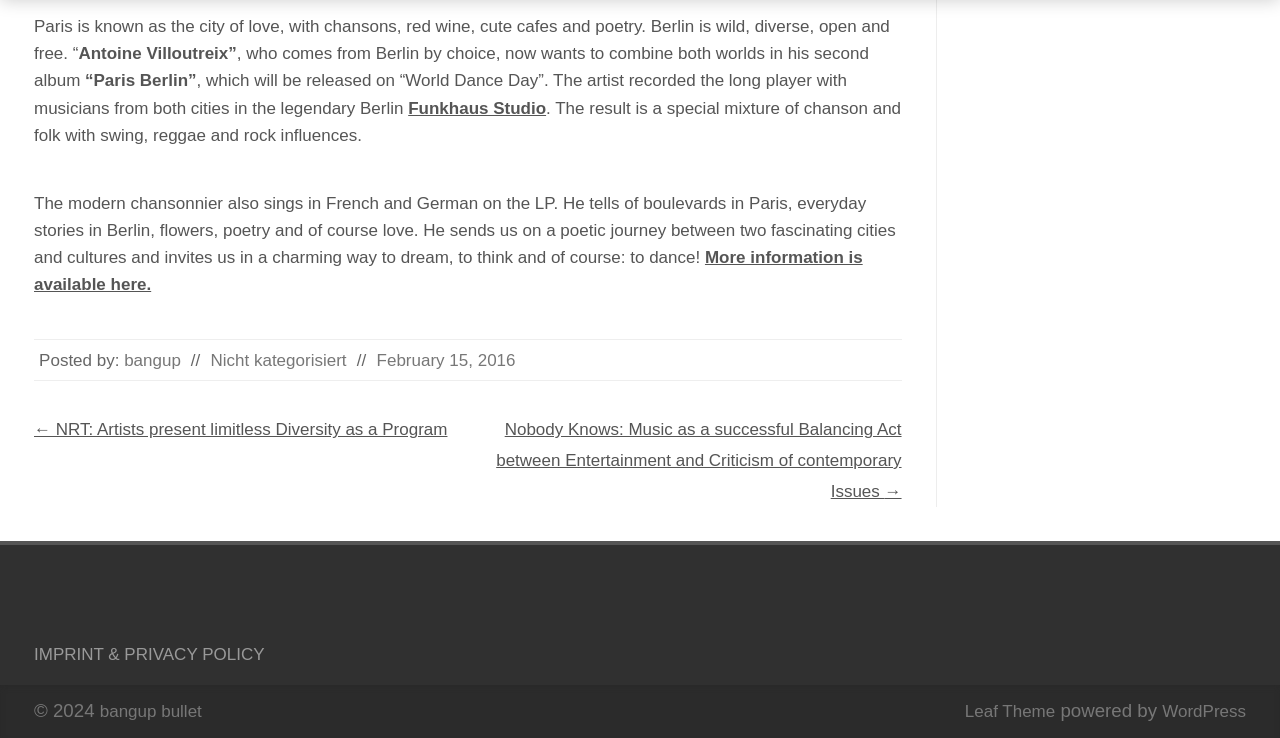Using the format (top-left x, top-left y, bottom-right x, bottom-right y), and given the element description, identify the bounding box coordinates within the screenshot: Leaf Theme

[0.754, 0.952, 0.824, 0.978]